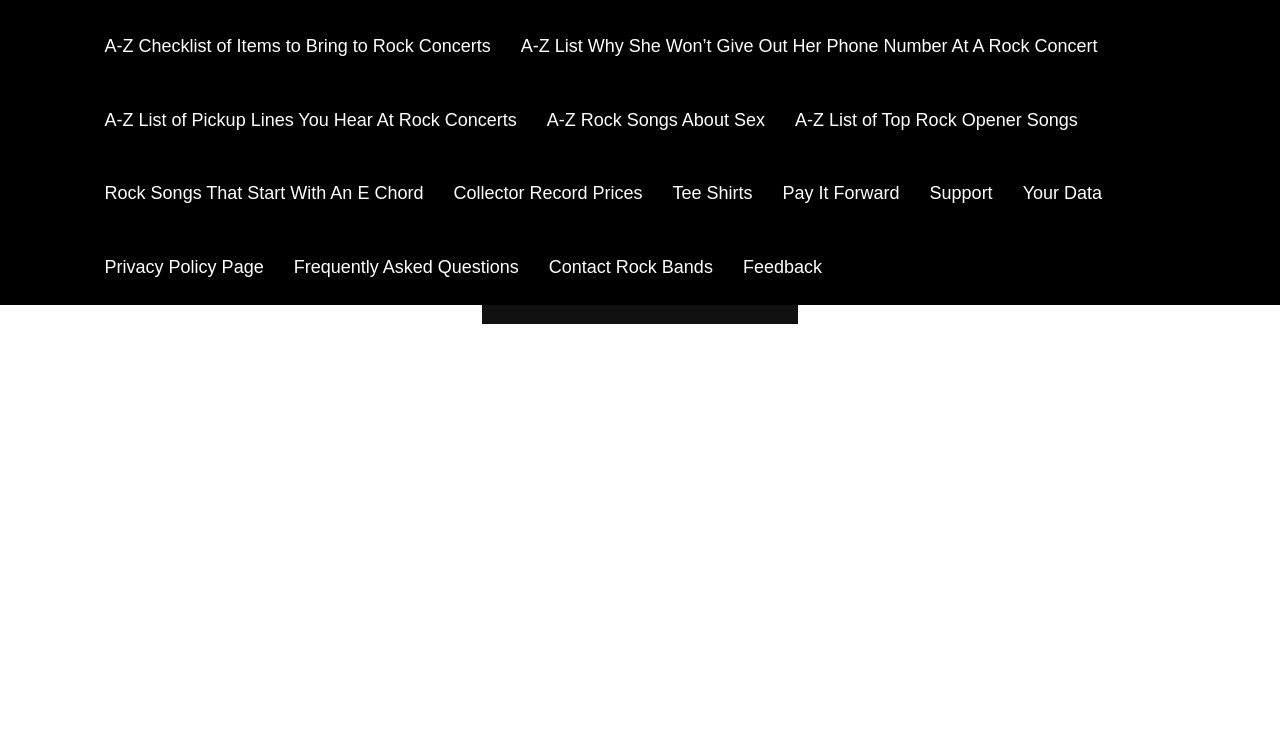Using the description: "Support", determine the UI element's bounding box coordinates. Ensure the coordinates are in the format of four float numbers between 0 and 1, i.e., [left, top, right, bottom].

[0.715, 0.215, 0.787, 0.315]